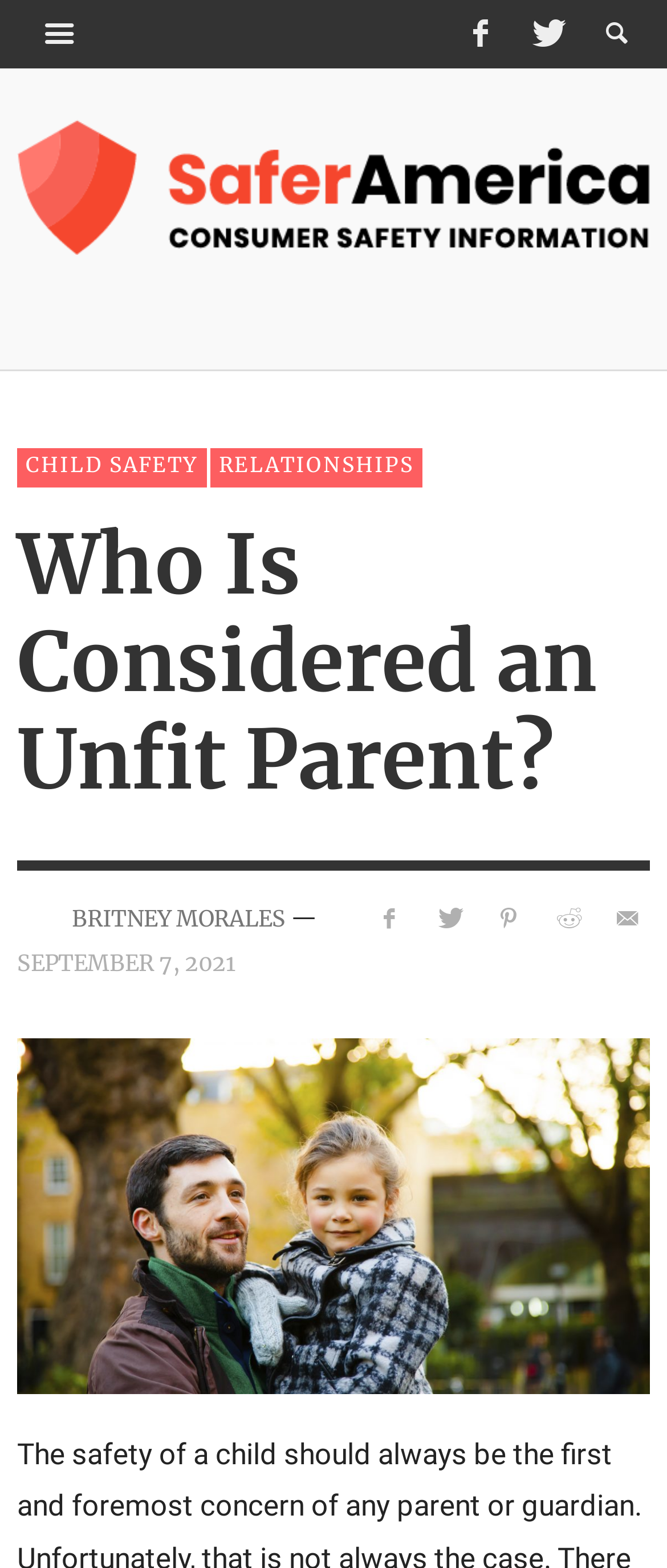Locate the bounding box coordinates of the element's region that should be clicked to carry out the following instruction: "Click the 'SEPTEMBER 7, 2021' link". The coordinates need to be four float numbers between 0 and 1, i.e., [left, top, right, bottom].

[0.026, 0.606, 0.354, 0.624]